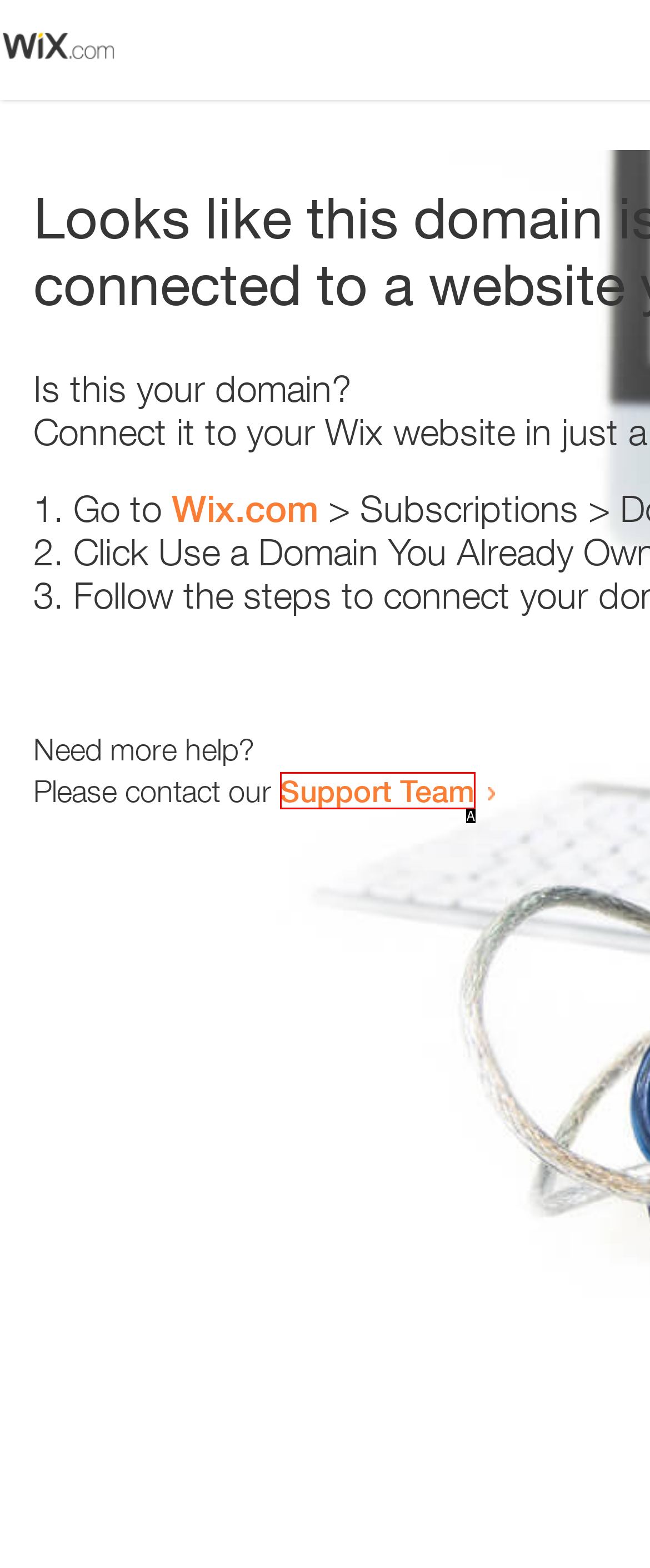Determine which option matches the description: Support Team. Answer using the letter of the option.

A